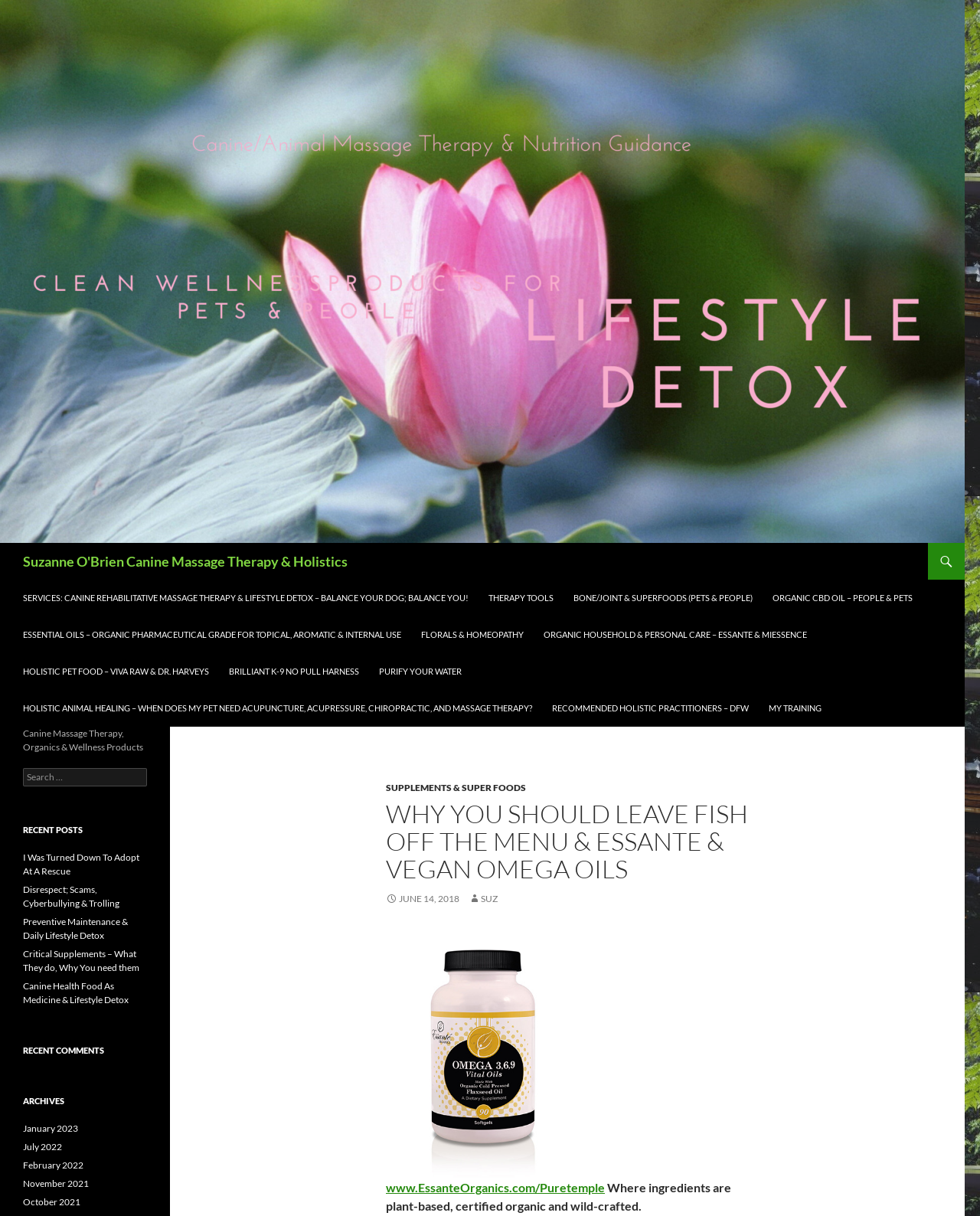Locate the bounding box coordinates of the element to click to perform the following action: 'Learn about Why You Should Leave Fish Off The Menu & Essante & Vegan Omega Oils'. The coordinates should be given as four float values between 0 and 1, in the form of [left, top, right, bottom].

[0.394, 0.658, 0.764, 0.726]